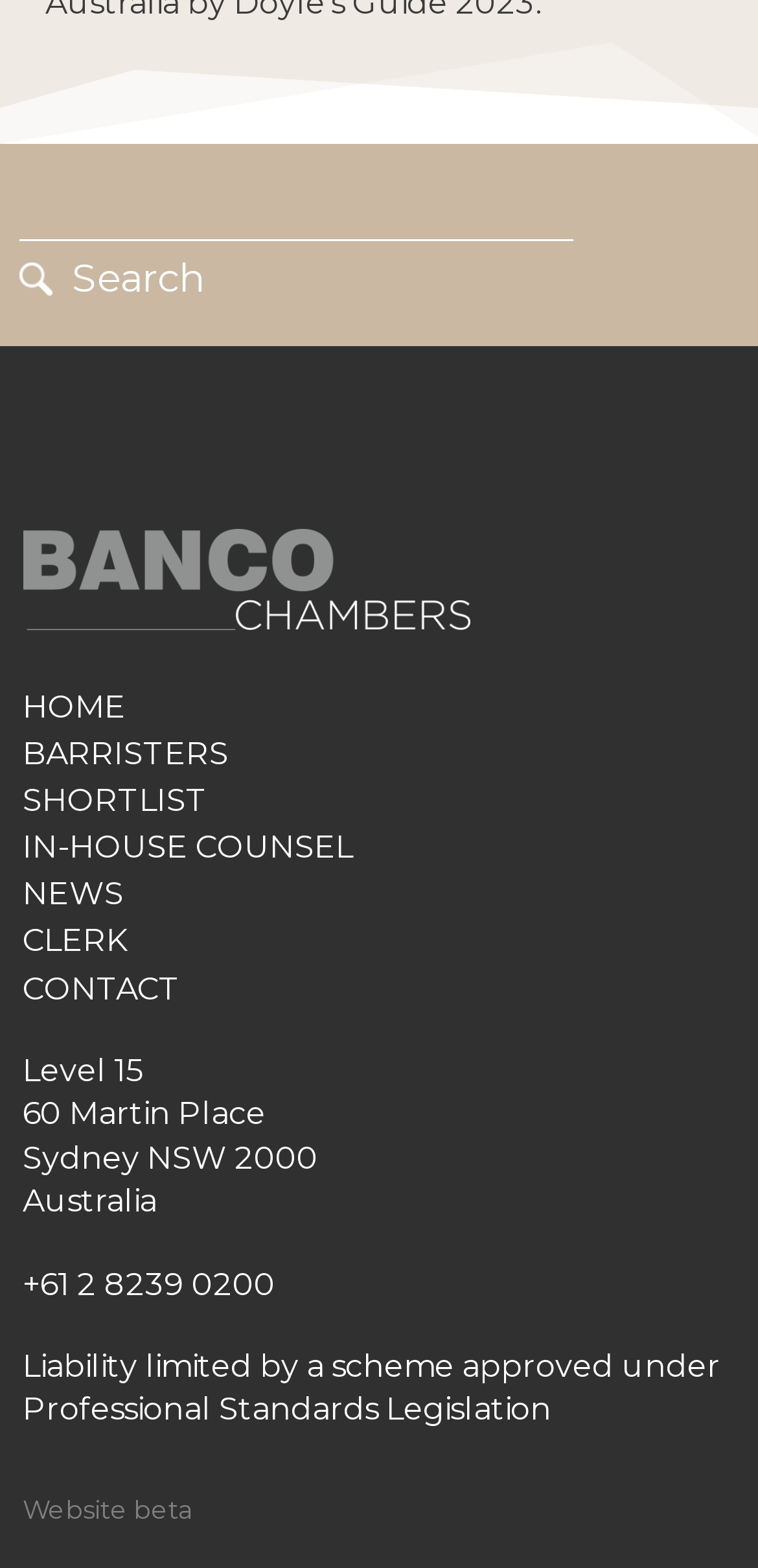Mark the bounding box of the element that matches the following description: "Barristers".

[0.03, 0.468, 0.97, 0.492]